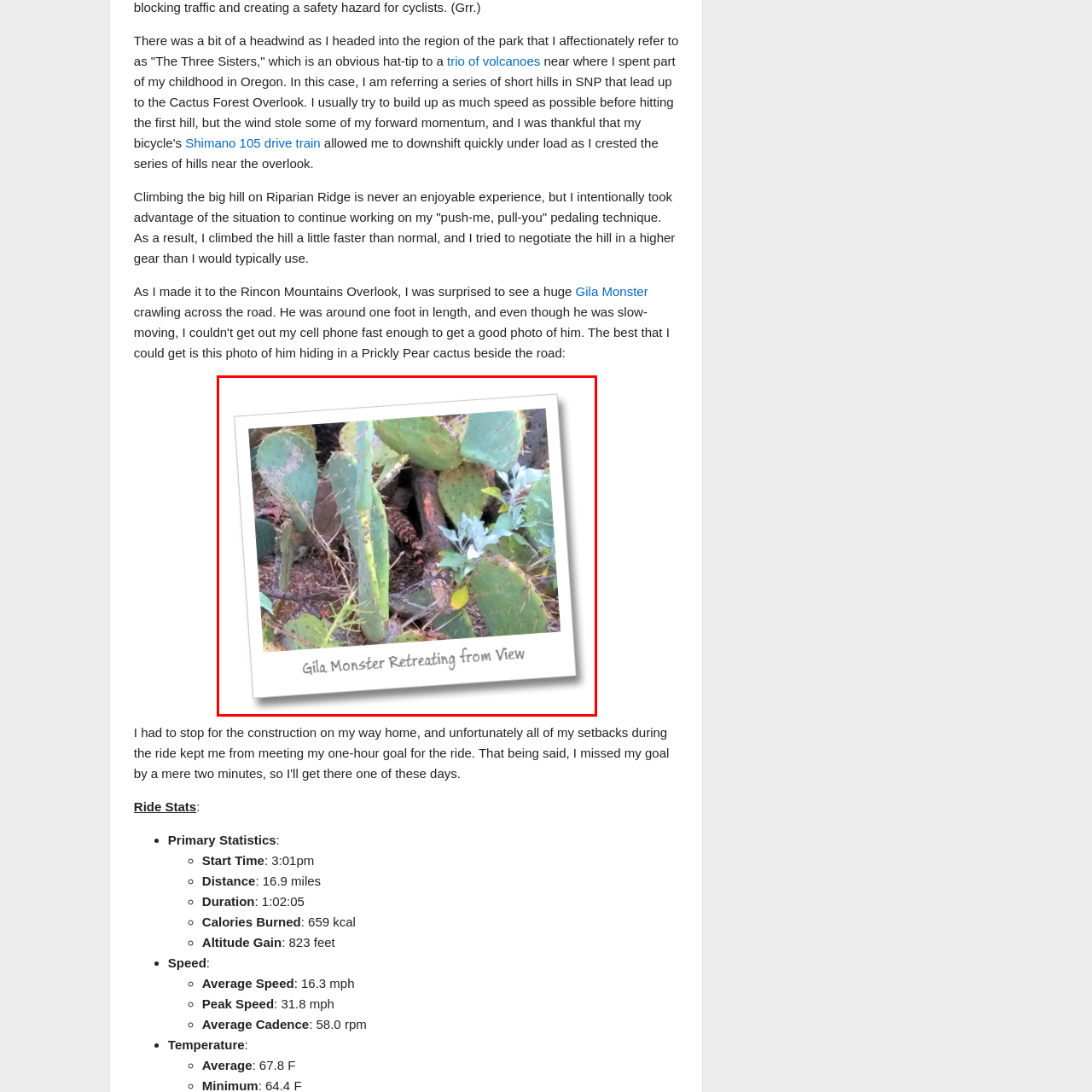Inspect the image bordered by the red bounding box and supply a comprehensive response to the upcoming question based on what you see in the image: Where is the Gila monster native to?

According to the caption, the Gila monster is native to the southwestern United States and northern Mexico, which suggests that its natural habitat is in these regions.